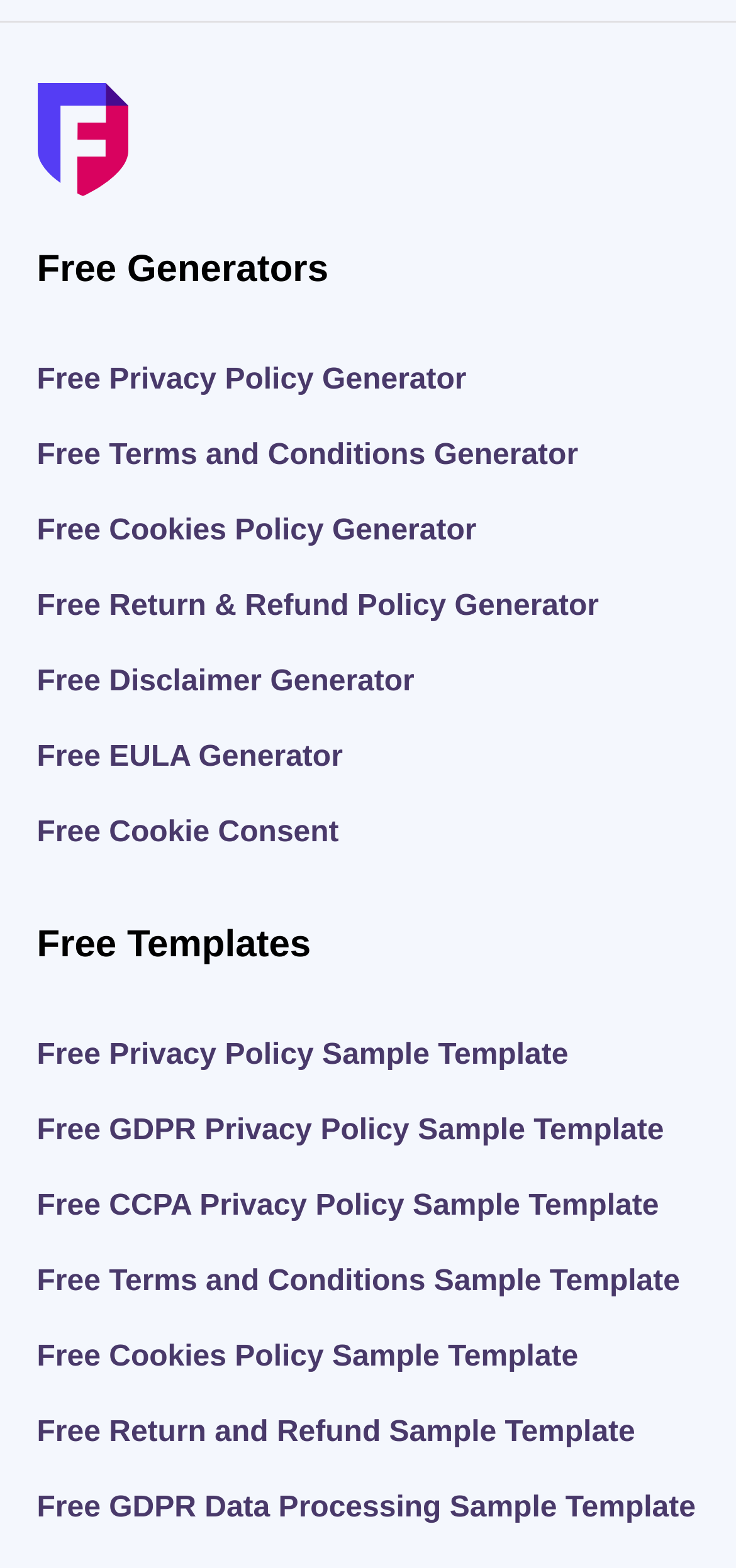Please determine the bounding box coordinates of the element to click on in order to accomplish the following task: "View free terms and conditions sample template". Ensure the coordinates are four float numbers ranging from 0 to 1, i.e., [left, top, right, bottom].

[0.05, 0.807, 0.924, 0.828]